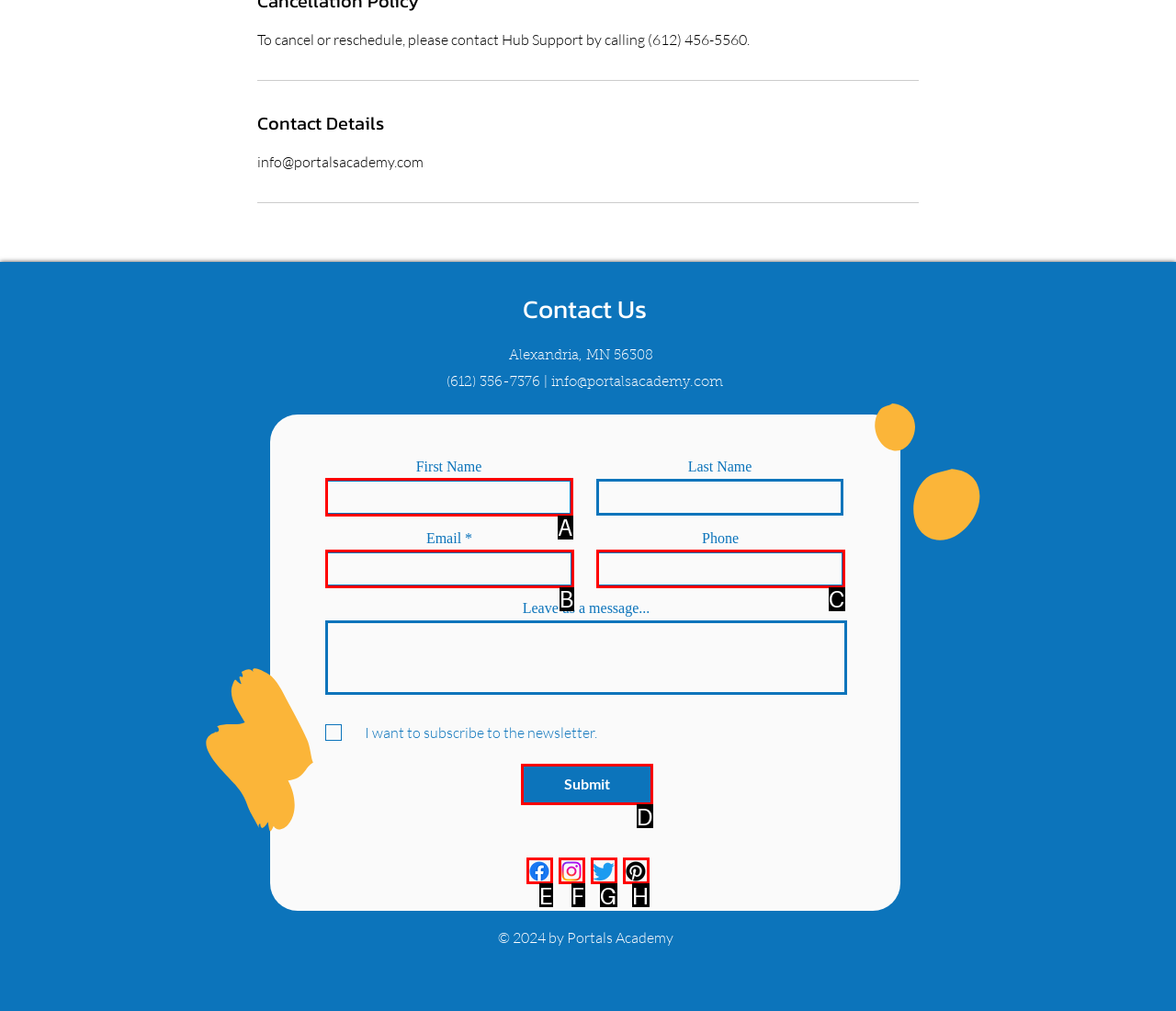Which option best describes: aria-label="Pinterest"
Respond with the letter of the appropriate choice.

H